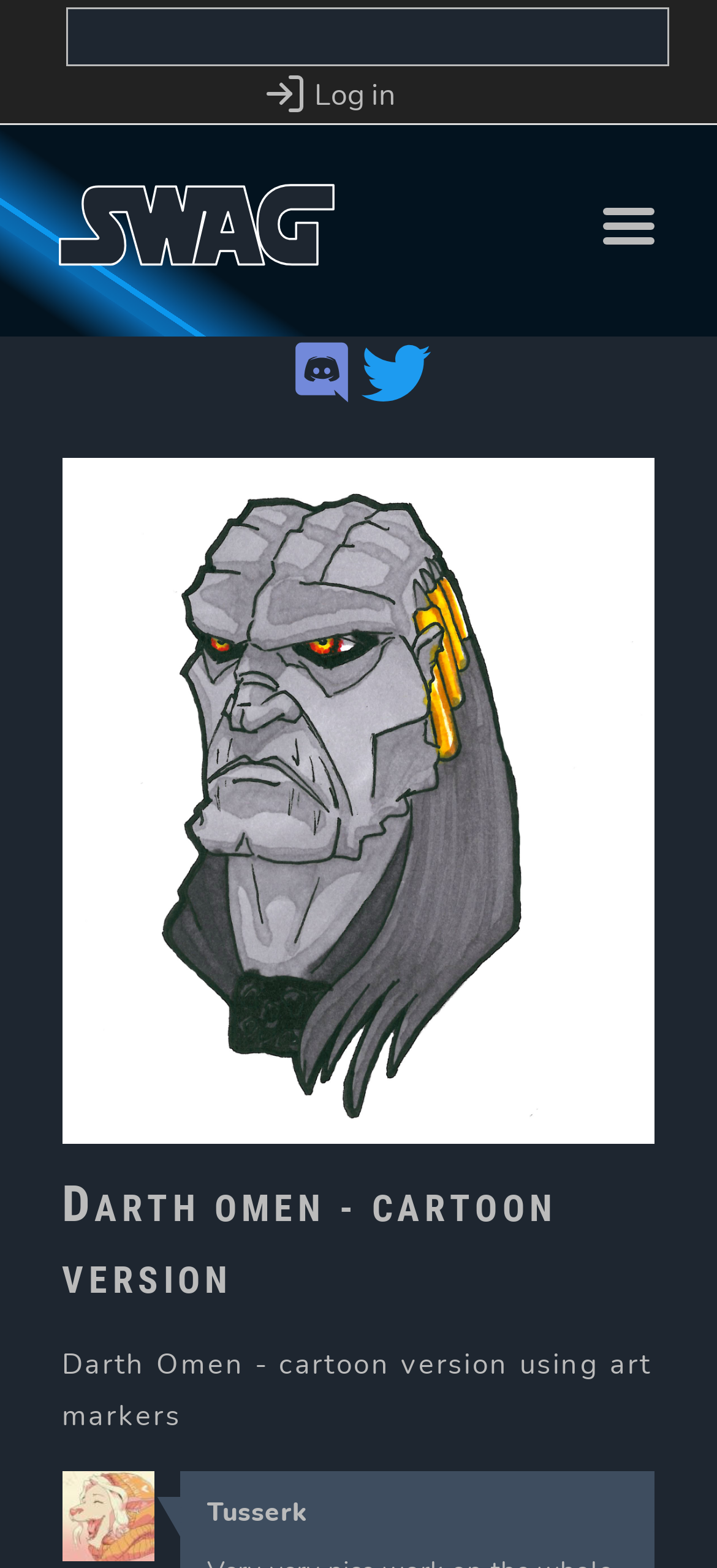Given the webpage screenshot, identify the bounding box of the UI element that matches this description: "alt="Home"".

[0.082, 0.151, 0.467, 0.177]